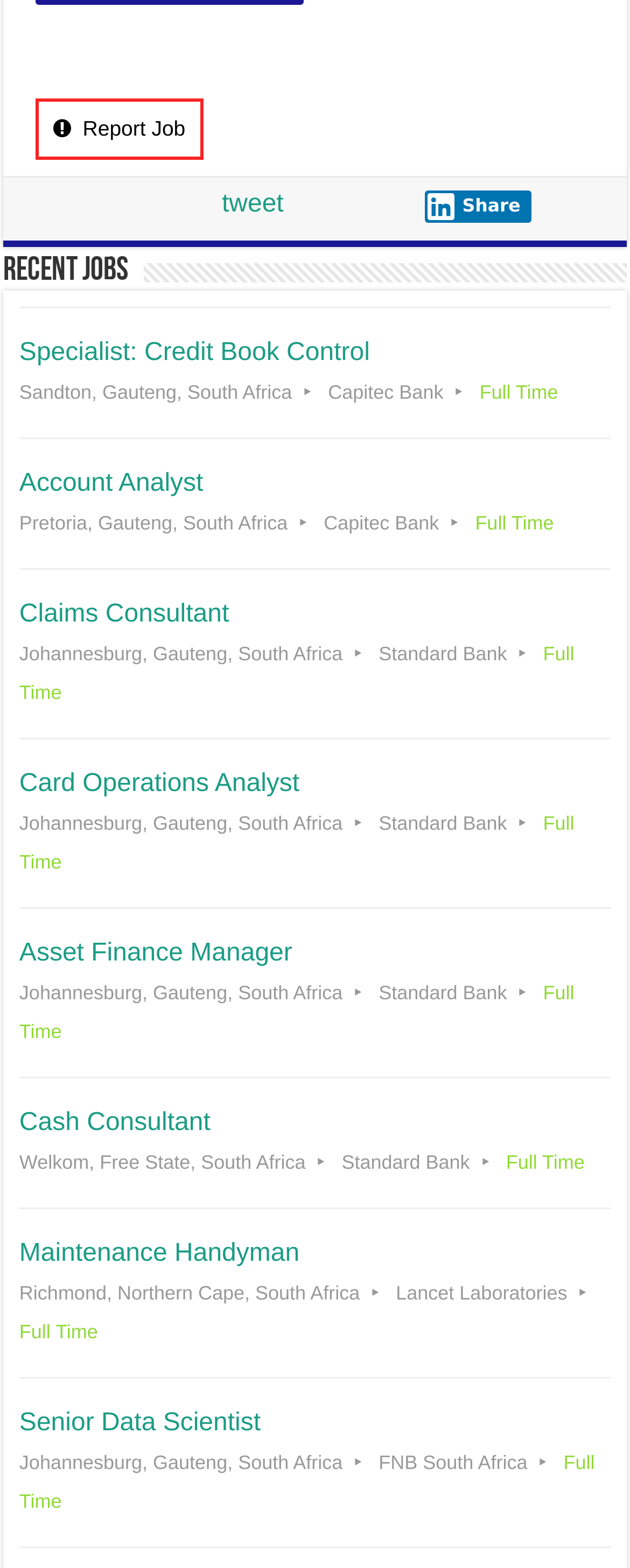Specify the bounding box coordinates of the area that needs to be clicked to achieve the following instruction: "Share the webpage".

[0.674, 0.121, 0.844, 0.142]